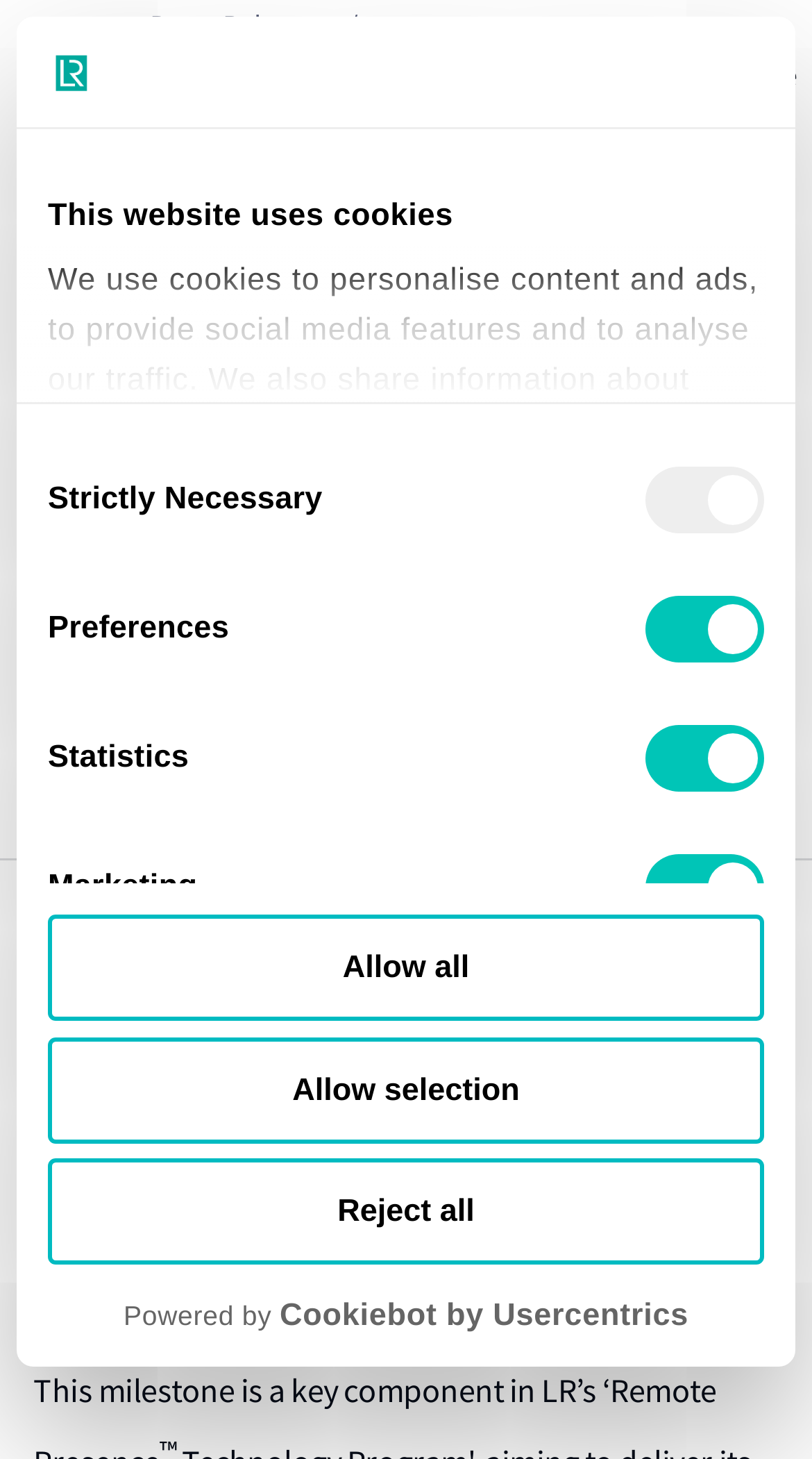Refer to the image and provide a thorough answer to this question:
What is the name of the company that signed an MoU with Airobotics?

I found the answer by looking at the heading 'LR signs MoU with Airobotics to support our Remote Presence™ Technology Program.' and identifying 'LR' as the abbreviation for Lloyd's Register.